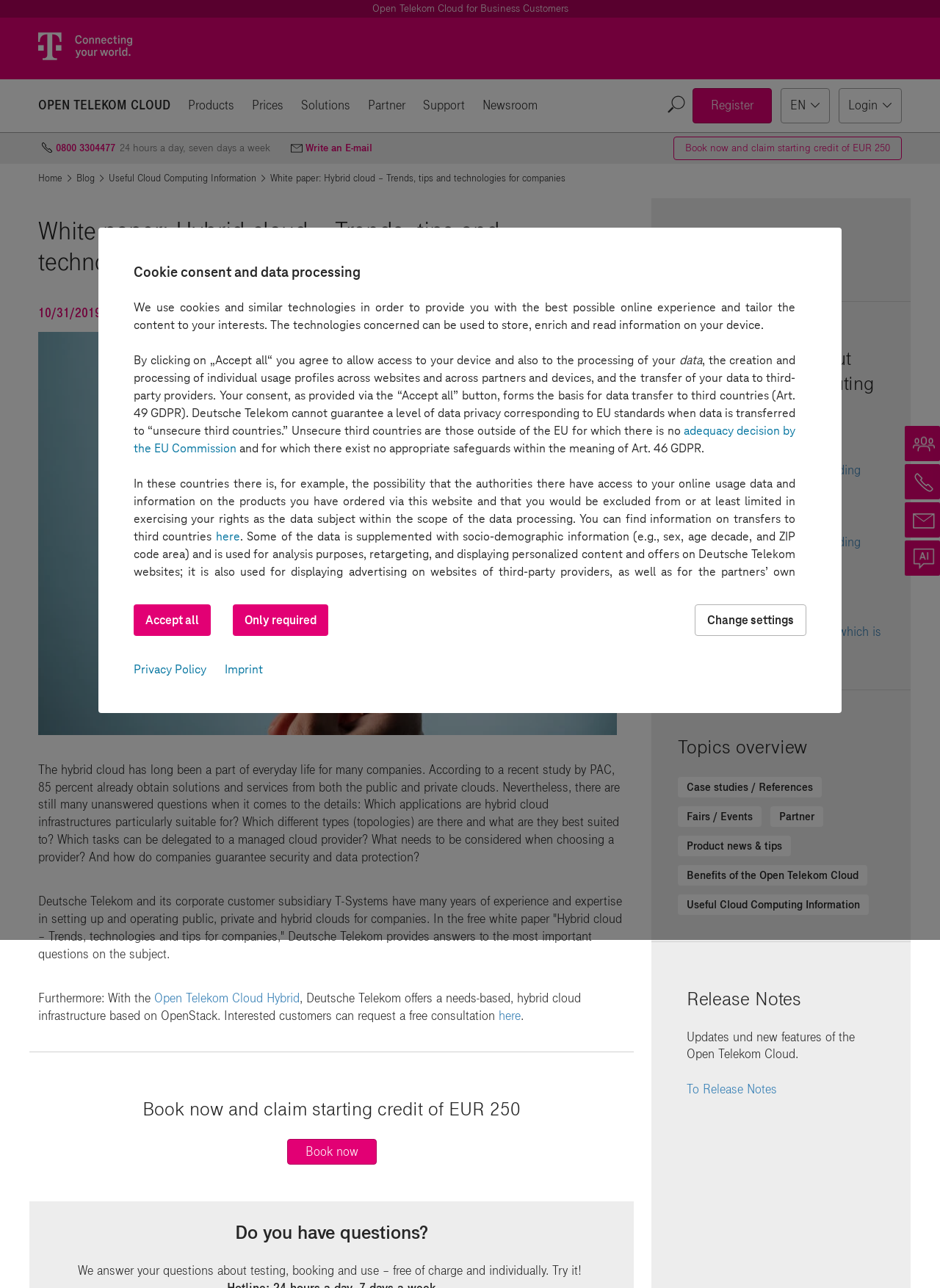Identify and provide the bounding box for the element described by: "Useful Cloud Computing Information".

[0.116, 0.134, 0.273, 0.143]